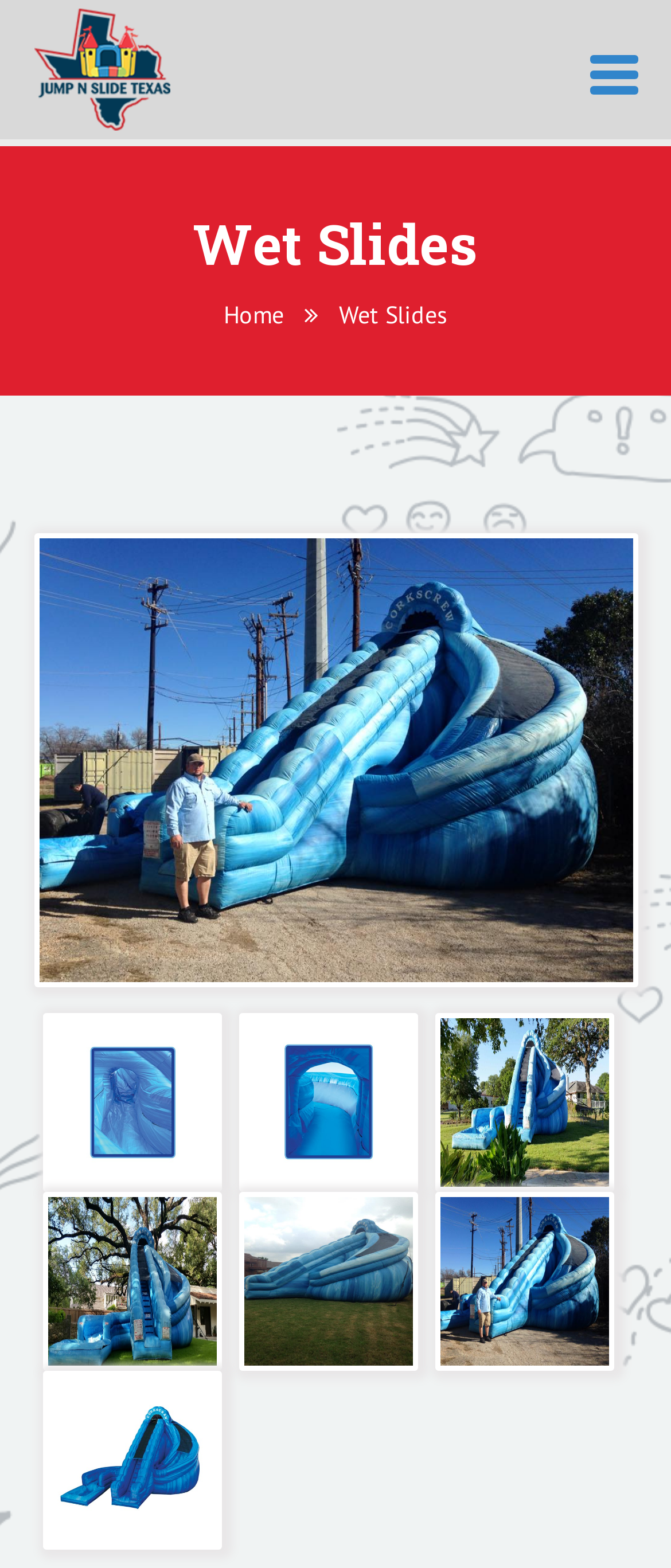What is the purpose of the webpage?
Carefully examine the image and provide a detailed answer to the question.

The webpage seems to be promoting a water slide rental service, and the presence of a 'Call to book!' phrase in the meta description suggests that the purpose of the webpage is to facilitate booking a water slide rental.